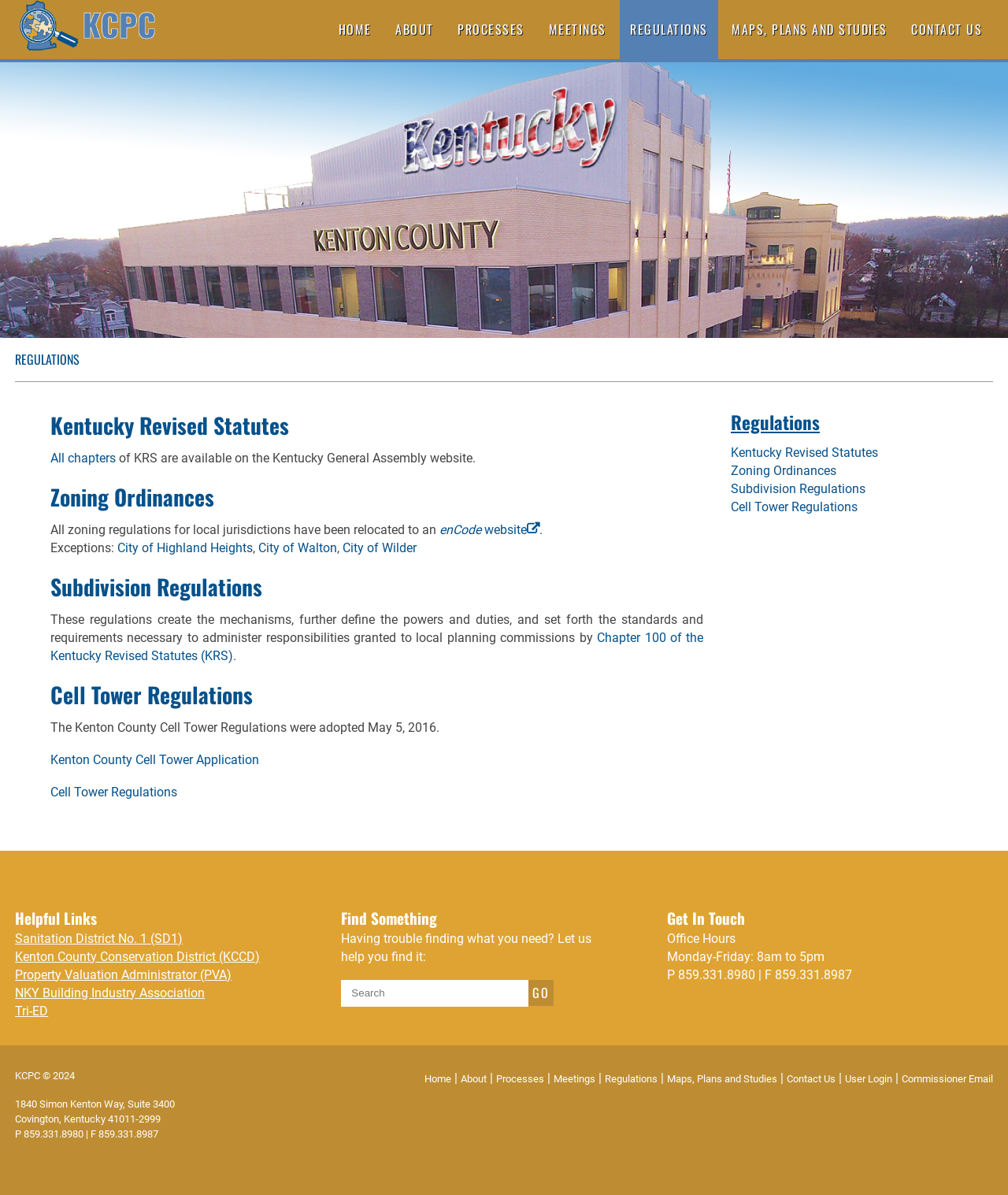What is the name of the planning commission?
Please provide a detailed answer to the question.

I found the answer by looking at the top-left corner of the webpage, where it says 'Kenton County Planning Commission' in a header element.